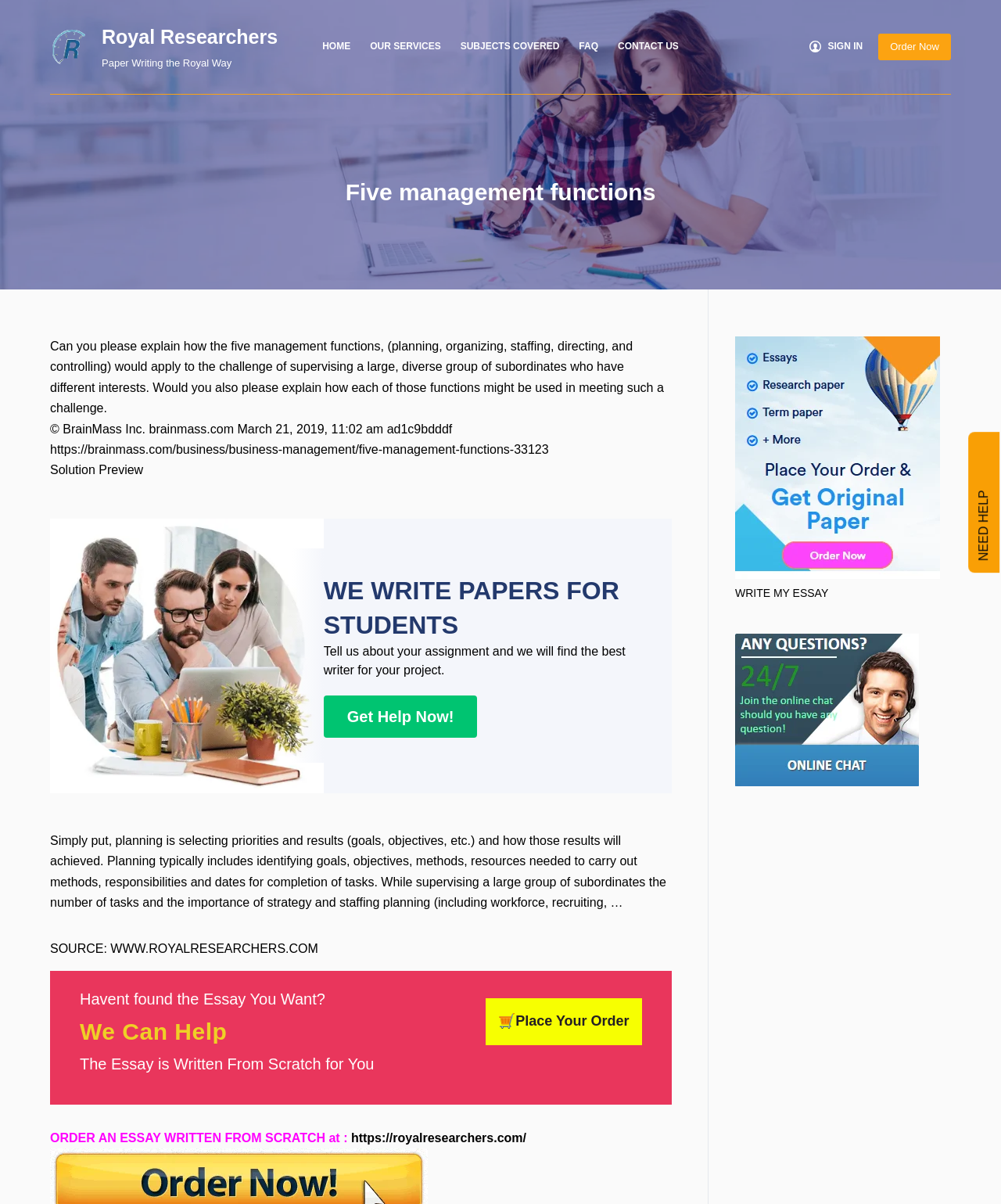What is the purpose of the website?
Look at the screenshot and provide an in-depth answer.

The purpose of the website can be inferred by looking at the various elements on the webpage, such as the heading 'WE WRITE PAPERS FOR STUDENTS', the static text that explains the essay writing services, and the links to 'Get Help Now!' and 'Place Your Order'.